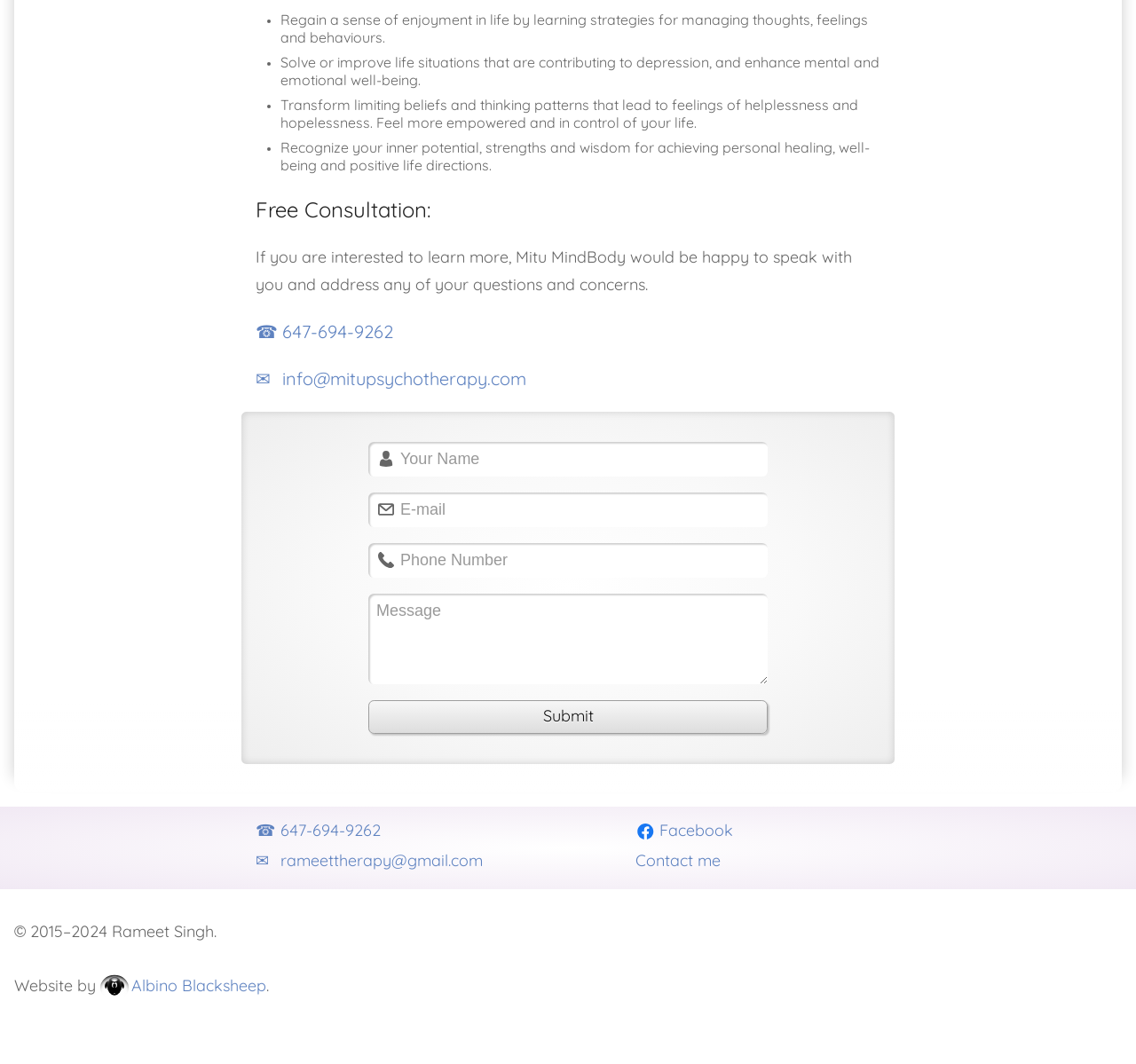Who is the copyright holder of the webpage?
Please provide an in-depth and detailed response to the question.

The webpage has a copyright notice at the bottom, which states '© 2015–2024 Rameet Singh', indicating that Rameet Singh is the copyright holder of the webpage.